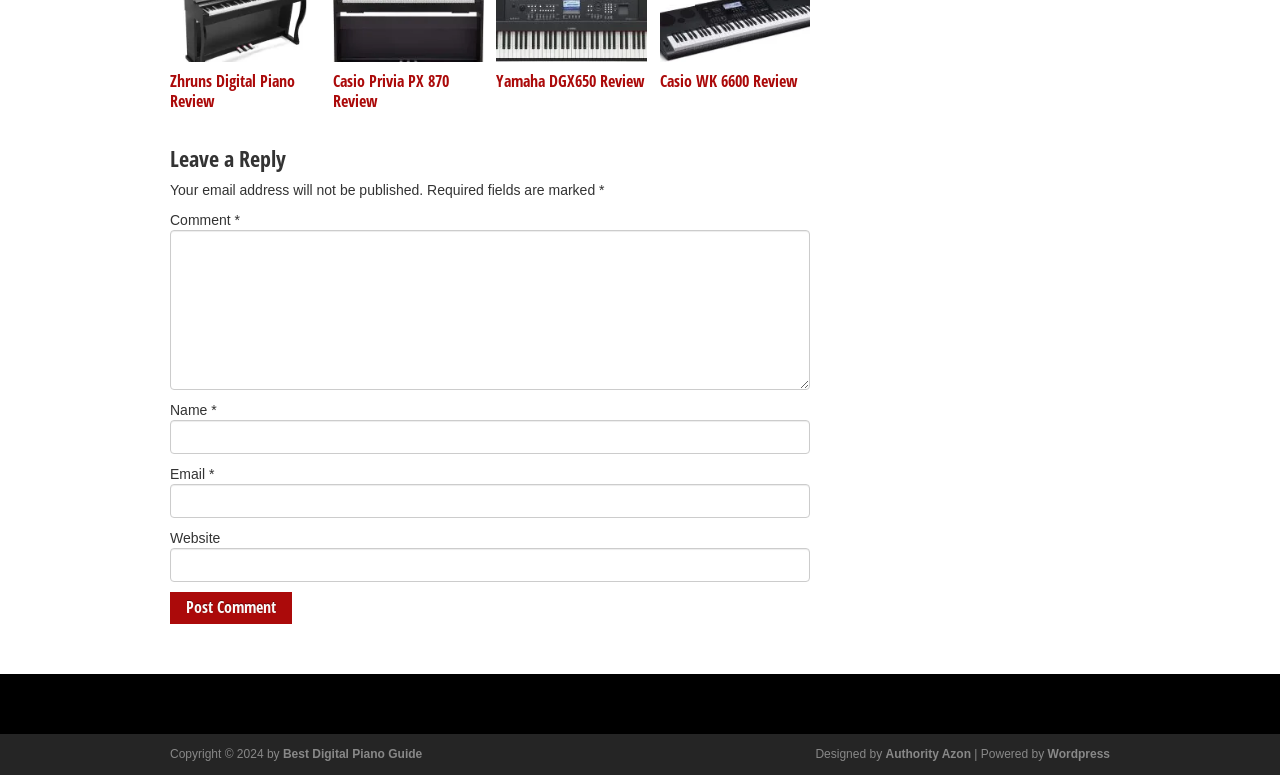Locate the UI element described by Casio Privia PX 870 Review in the provided webpage screenshot. Return the bounding box coordinates in the format (top-left x, top-left y, bottom-right x, bottom-right y), ensuring all values are between 0 and 1.

[0.26, 0.477, 0.351, 0.531]